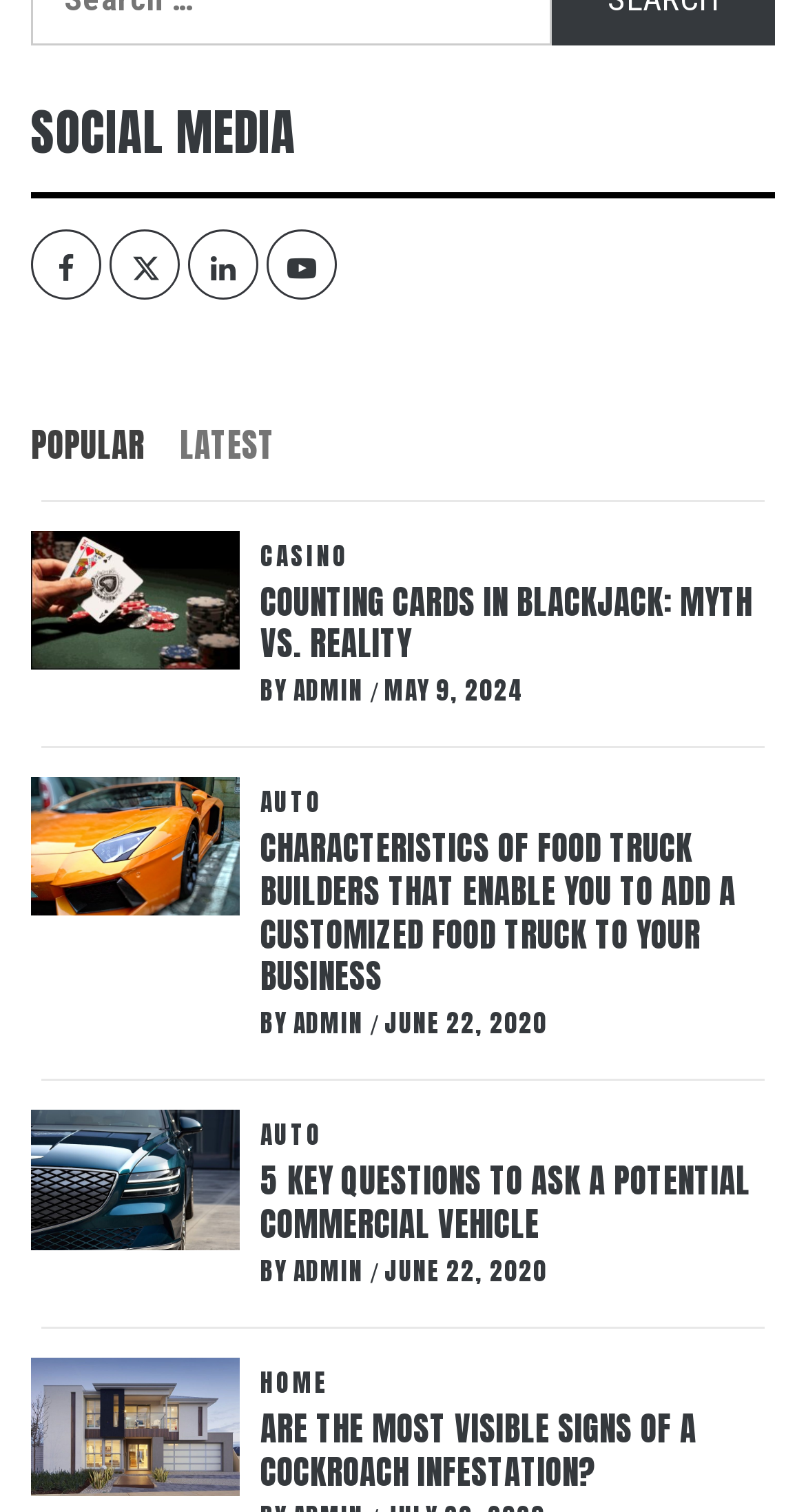Kindly determine the bounding box coordinates for the clickable area to achieve the given instruction: "Read the article about COUNTING CARDS IN BLACKJACK: MYTH VS. REALITY".

[0.323, 0.383, 0.962, 0.44]